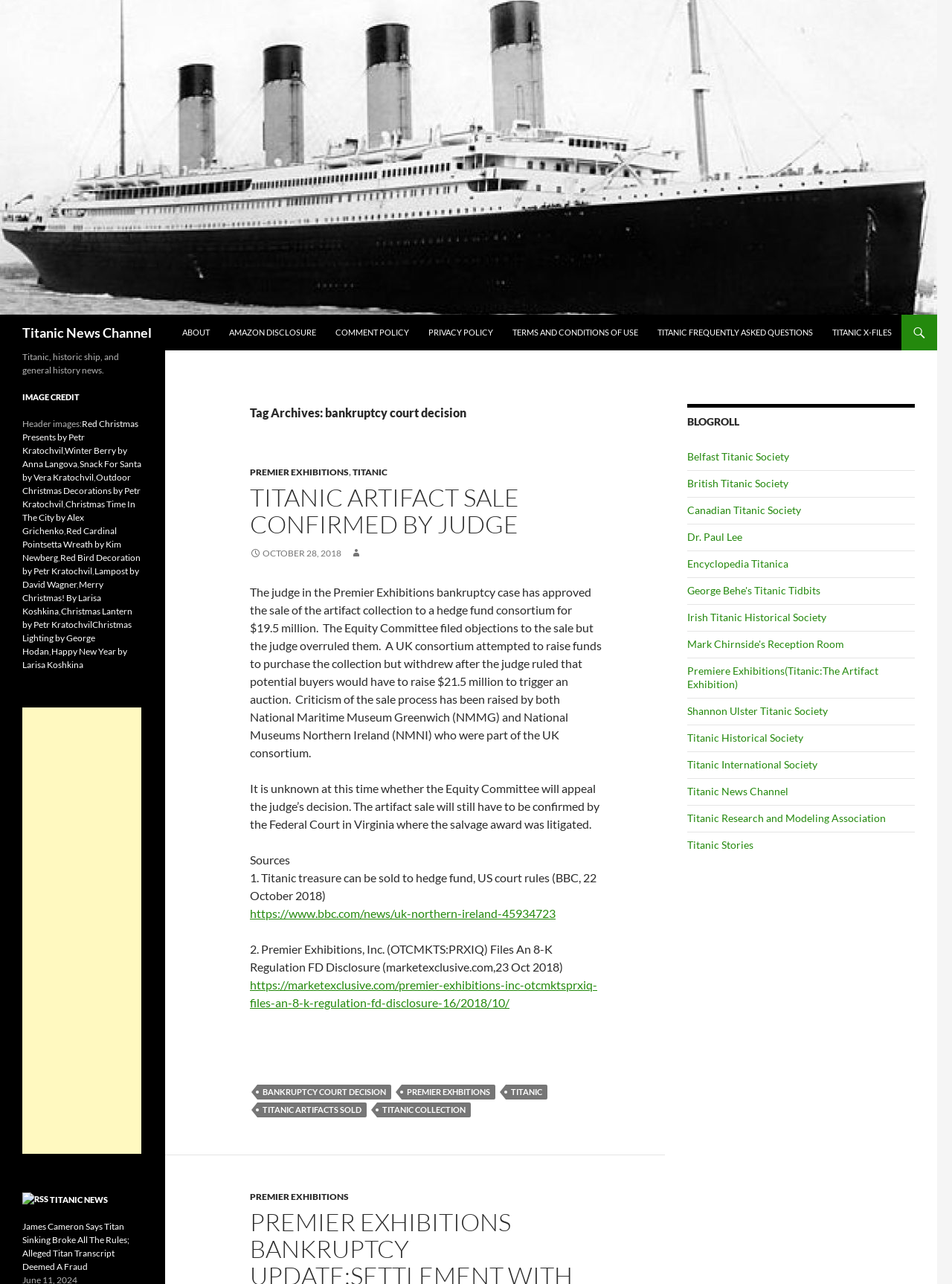Please locate the bounding box coordinates of the element's region that needs to be clicked to follow the instruction: "read TITANIC ARTIFACT SALE CONFIRMED BY JUDGE article". The bounding box coordinates should be provided as four float numbers between 0 and 1, i.e., [left, top, right, bottom].

[0.262, 0.377, 0.633, 0.419]